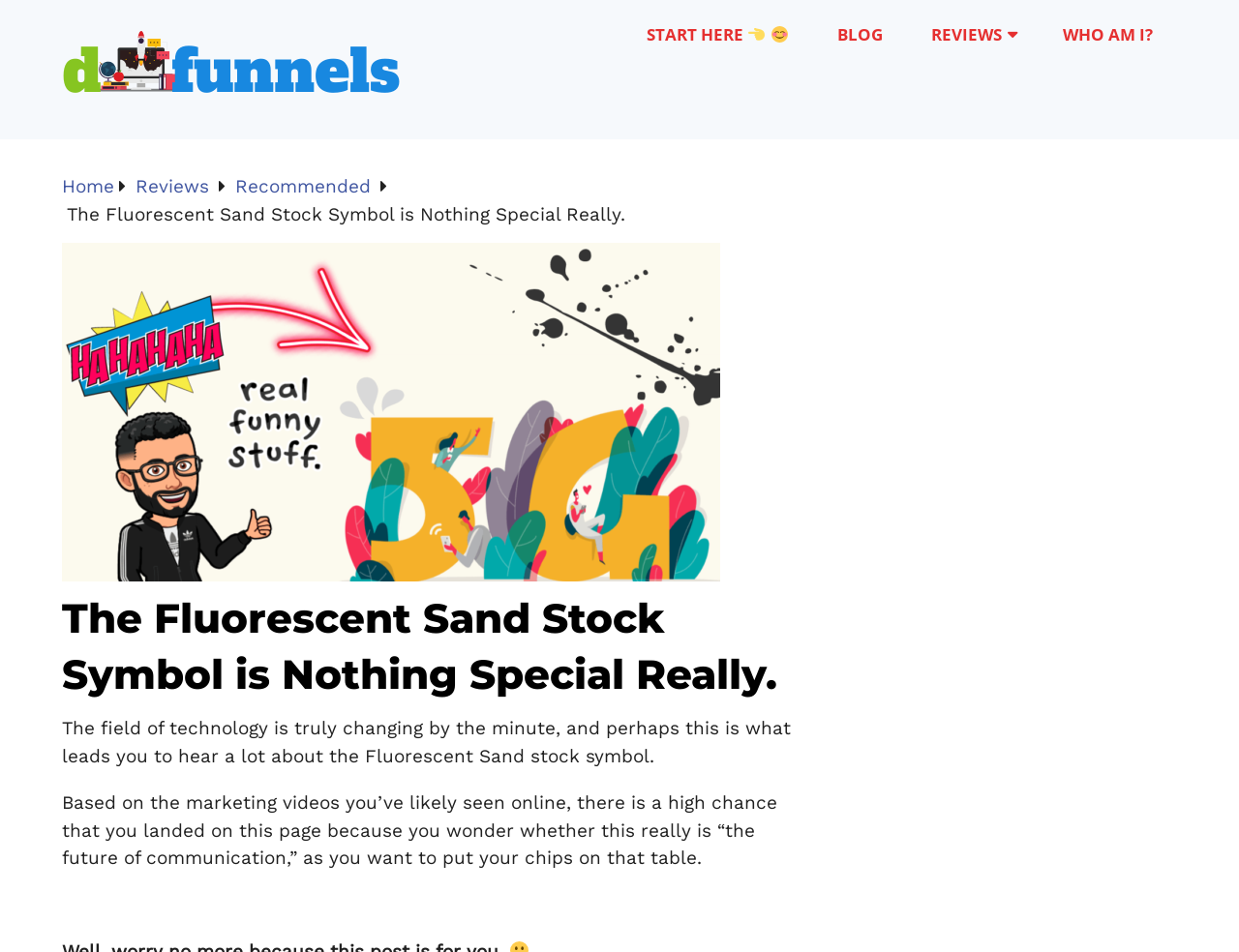What is the website's name?
Please provide an in-depth and detailed response to the question.

The website's name can be found in the top-left corner of the webpage, where it says 'deefunnels.com' with a rocket ship icon next to it.